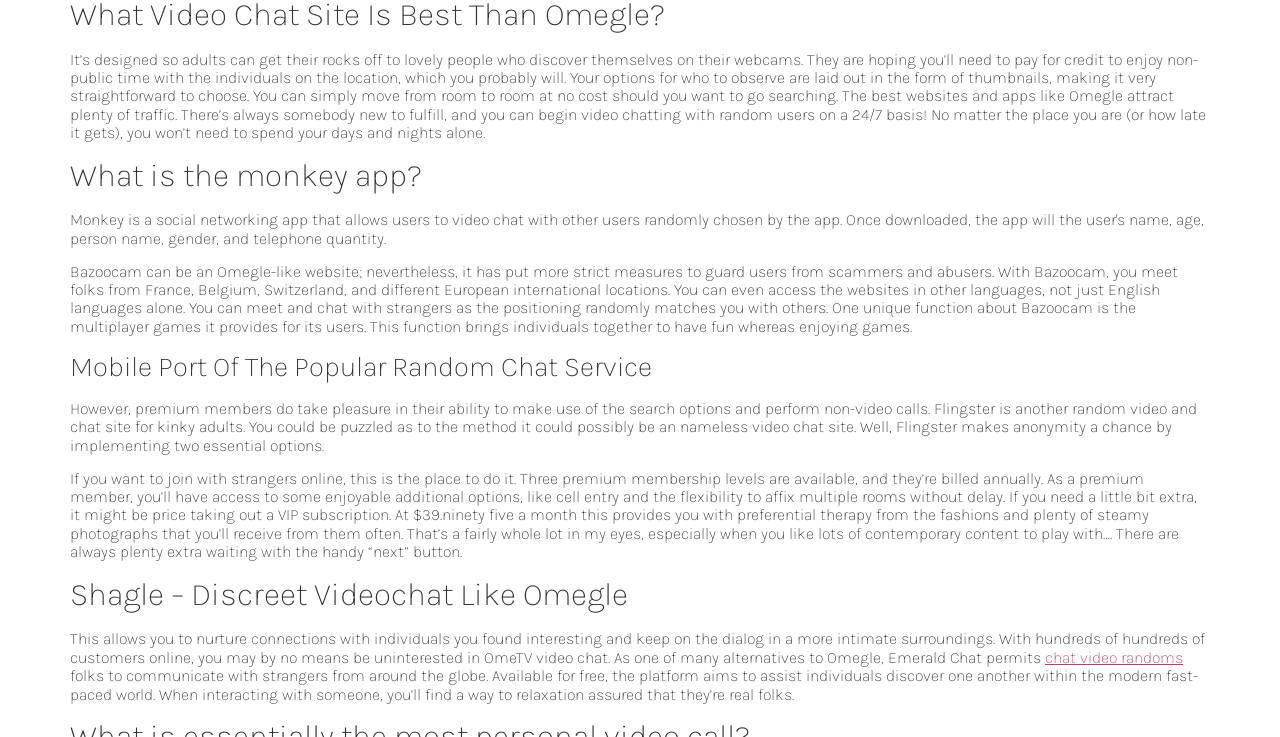From the given element description: "chat video randoms", find the bounding box for the UI element. Provide the coordinates as four float numbers between 0 and 1, in the order [left, top, right, bottom].

[0.816, 0.879, 0.924, 0.905]